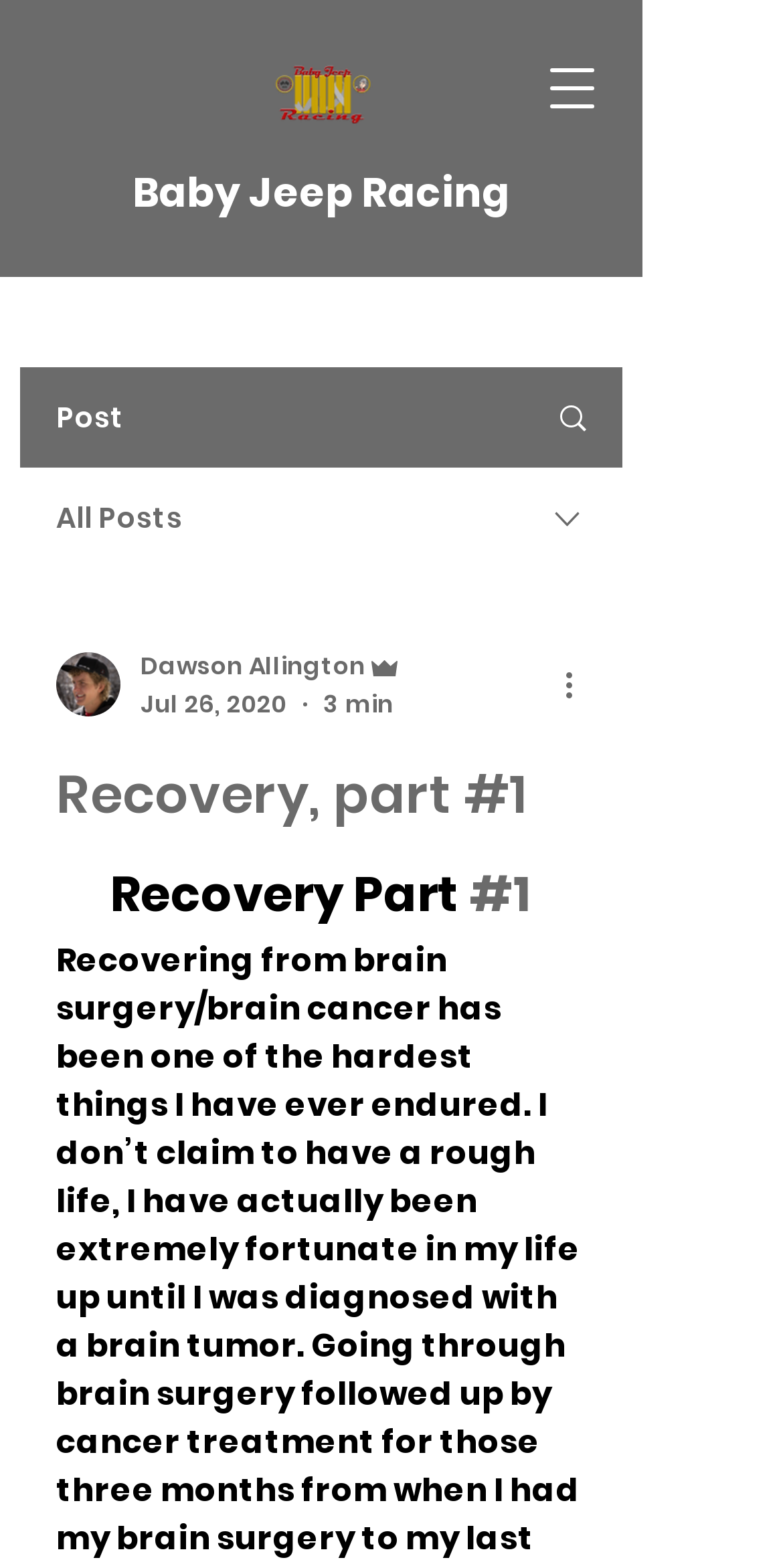Find and specify the bounding box coordinates that correspond to the clickable region for the instruction: "View all posts".

[0.072, 0.317, 0.233, 0.342]